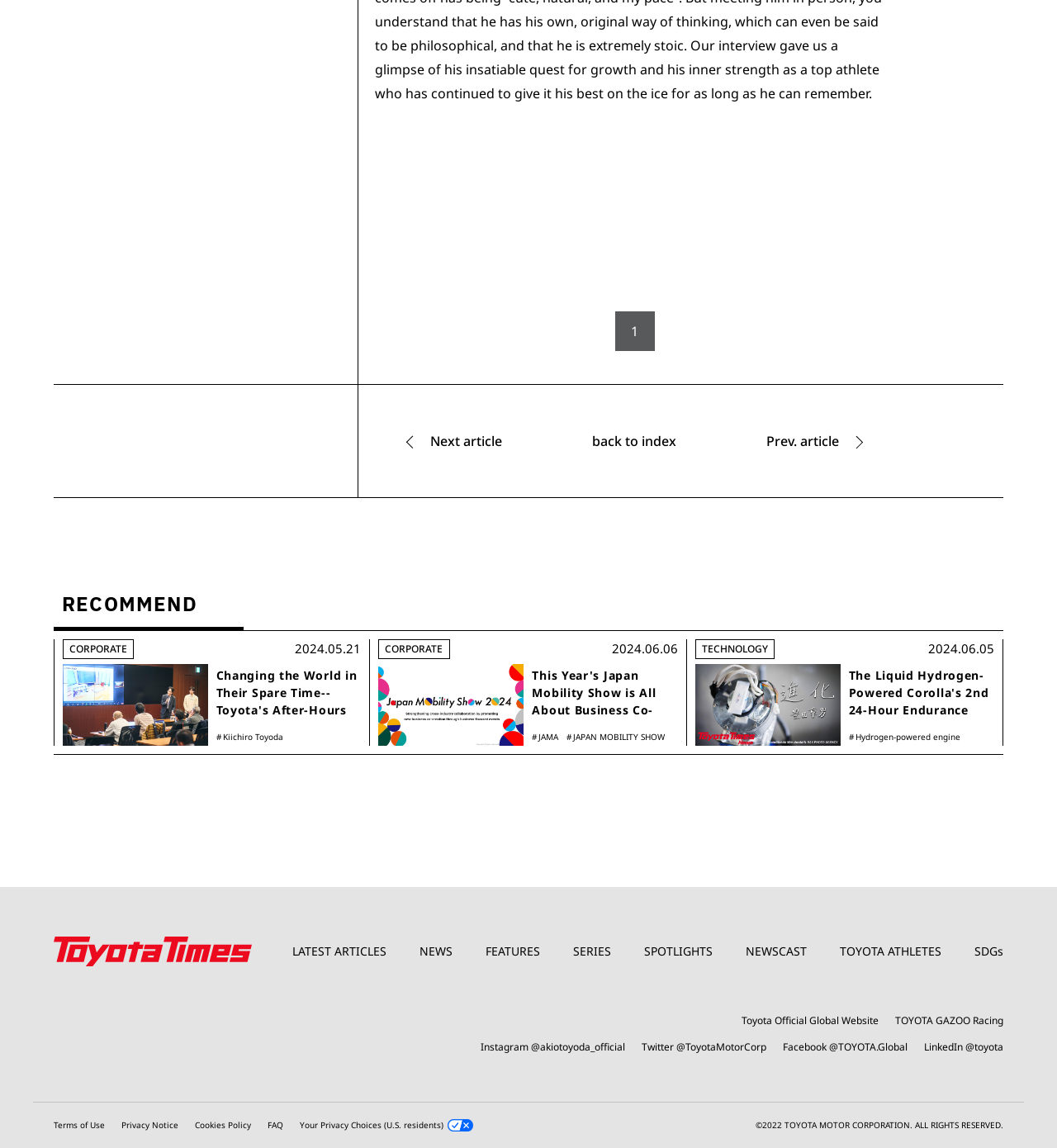What is the topic of the article 'Changing the World in Their Spare Time--Toyota's After-Hours Innovators'?
Provide a detailed answer to the question using information from the image.

The article title 'Changing the World in Their Spare Time--Toyota's After-Hours Innovators' suggests that the topic of the article is about Toyota's innovators who are making a difference in their spare time.